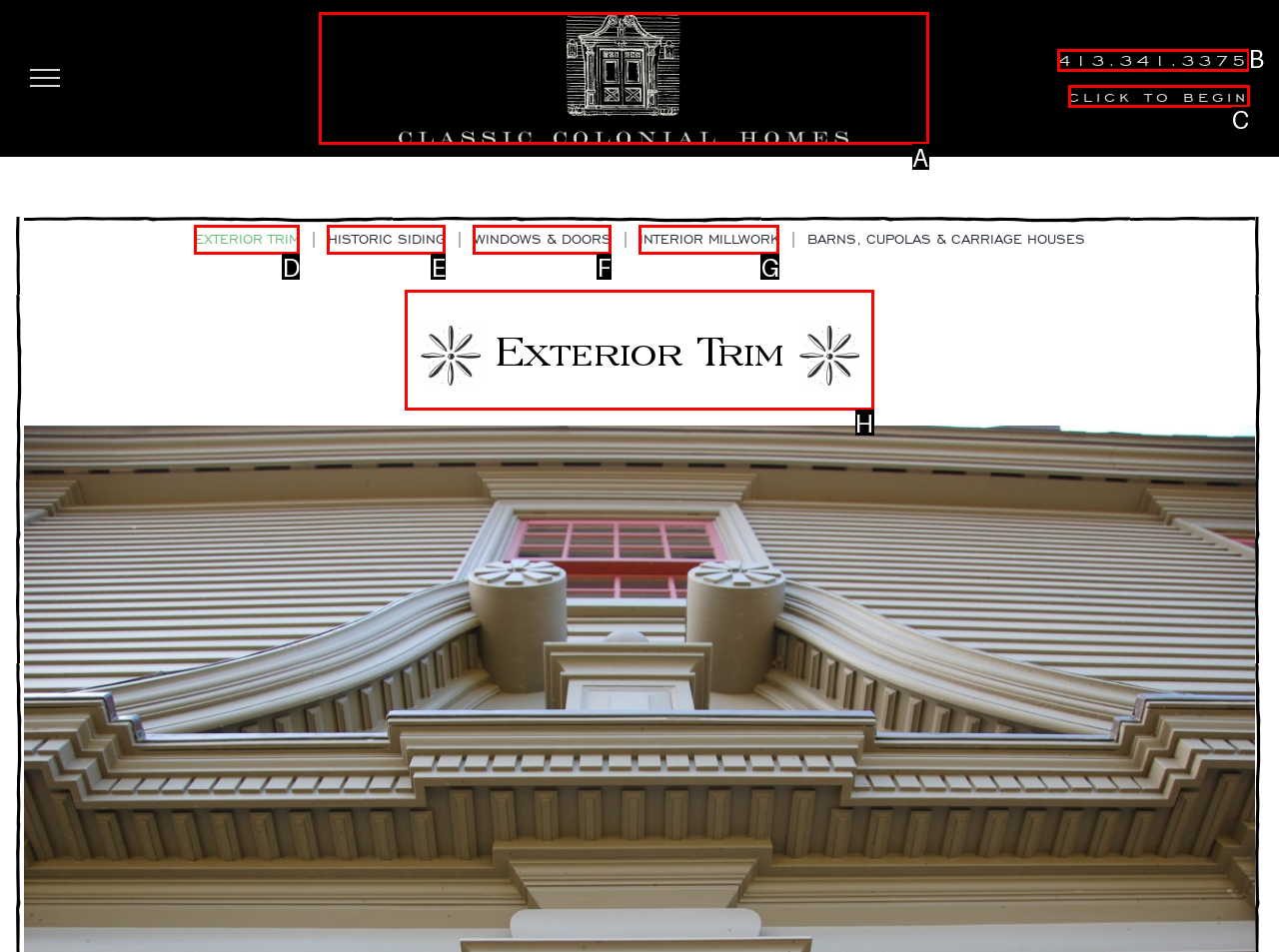To complete the task: view Exterior Trim details, which option should I click? Answer with the appropriate letter from the provided choices.

H